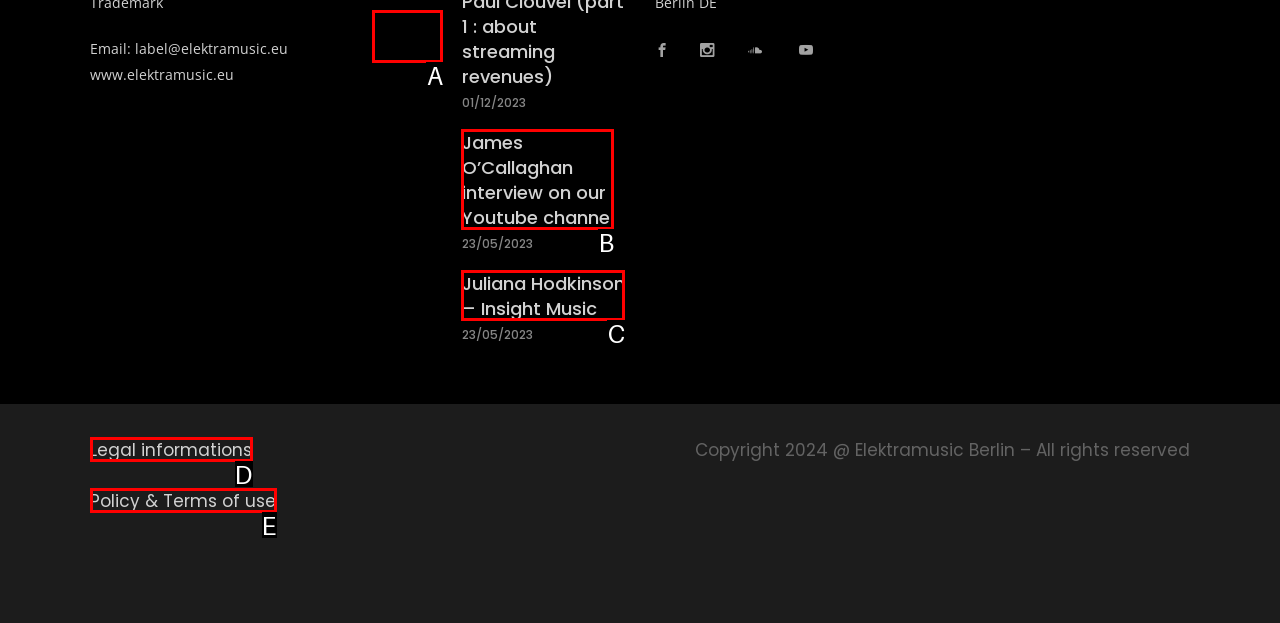Based on the given description: Juliana Hodkinson – Insight Music, determine which HTML element is the best match. Respond with the letter of the chosen option.

C